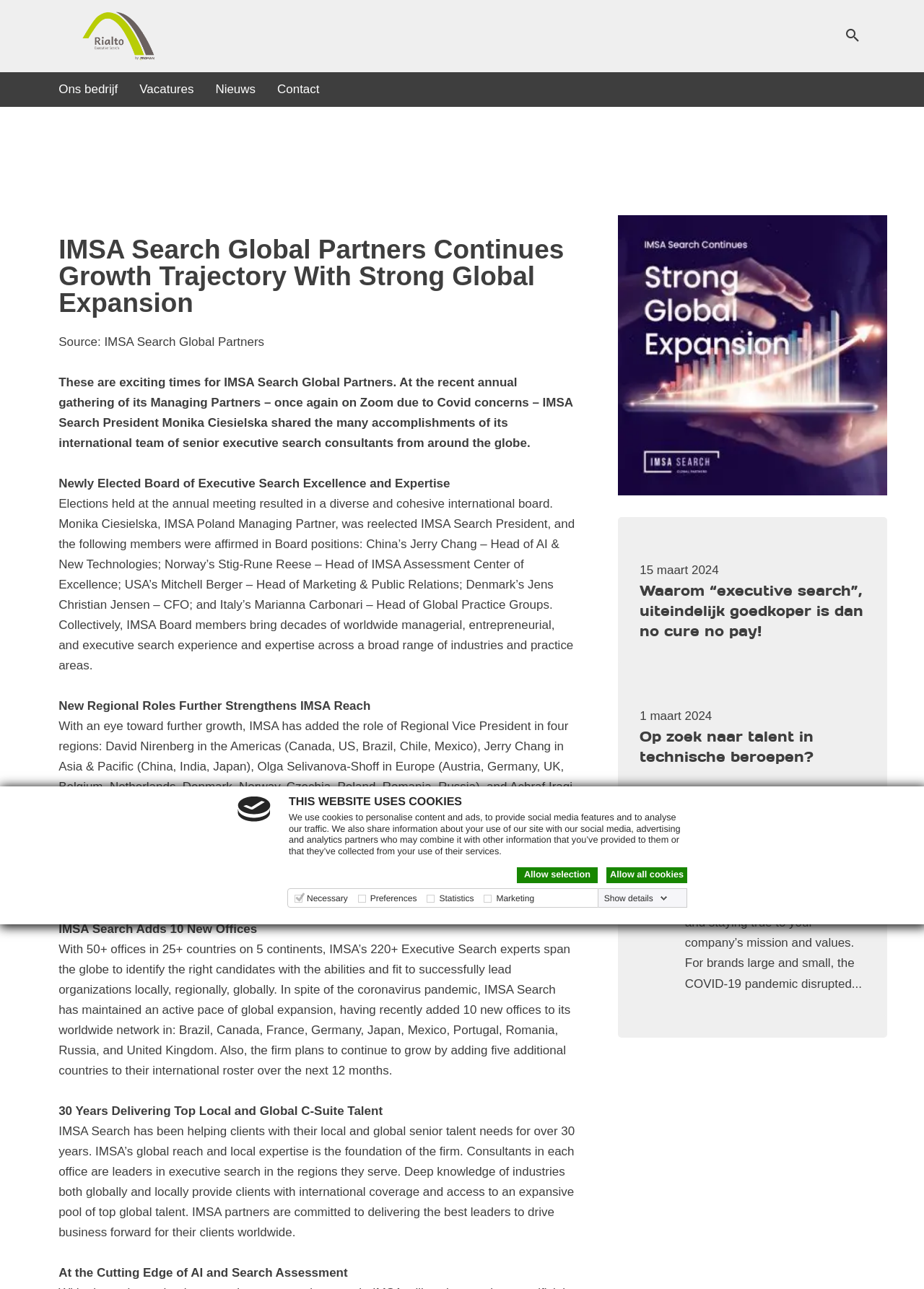Answer the question in a single word or phrase:
Who is the President of IMSA Search?

Monika Ciesielska